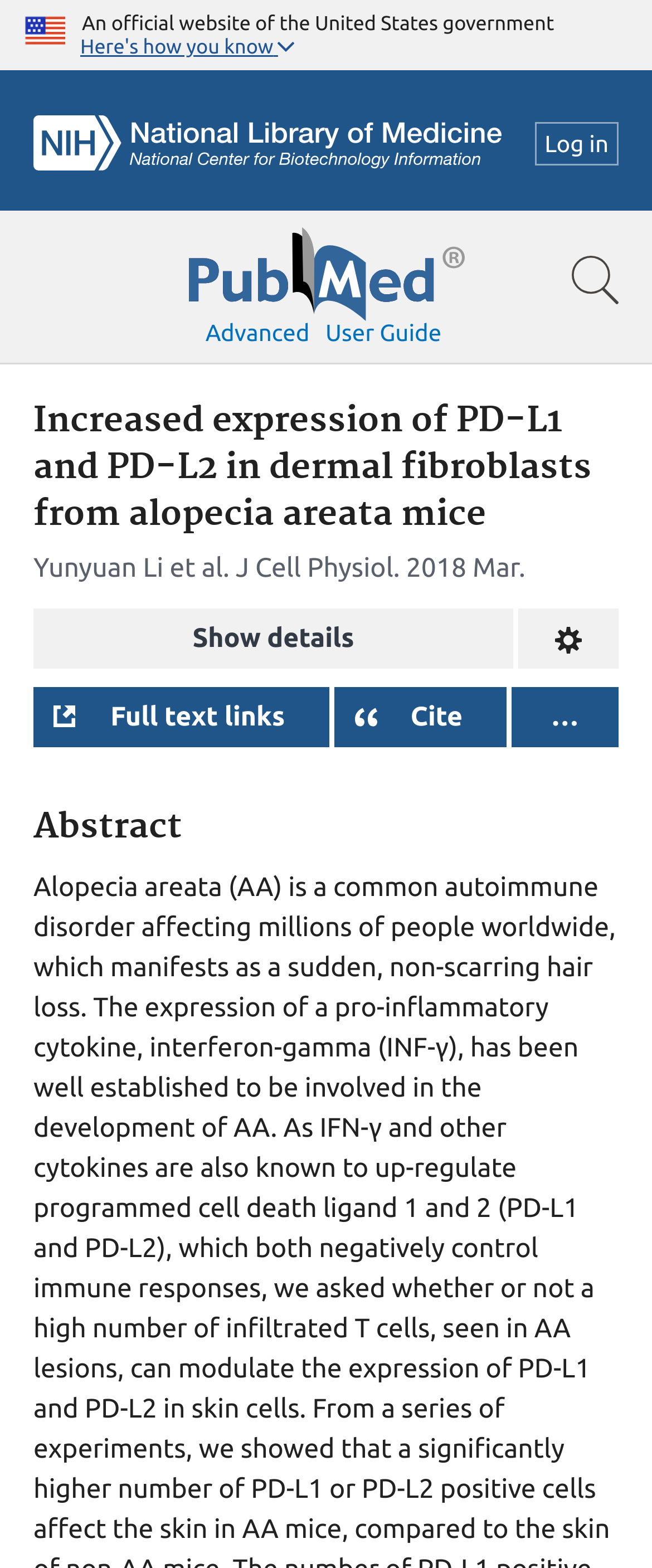Can you provide the bounding box coordinates for the element that should be clicked to implement the instruction: "Show search bar"?

[0.856, 0.156, 0.969, 0.203]